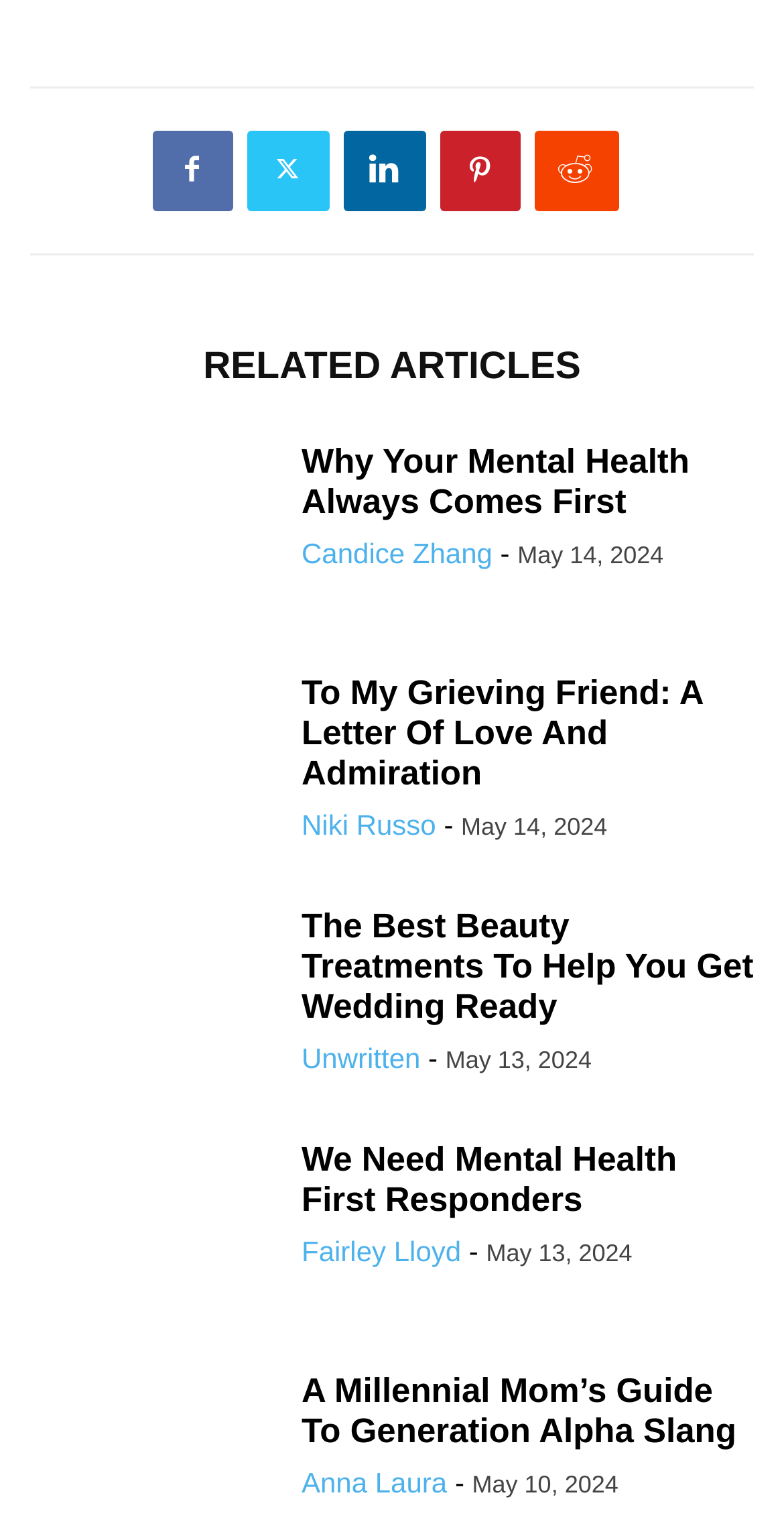Can you give a comprehensive explanation to the question given the content of the image?
How many related articles are there?

I counted the number of links with headings that start with 'Why', 'To', 'The', 'We', and 'A' which are likely to be related articles.